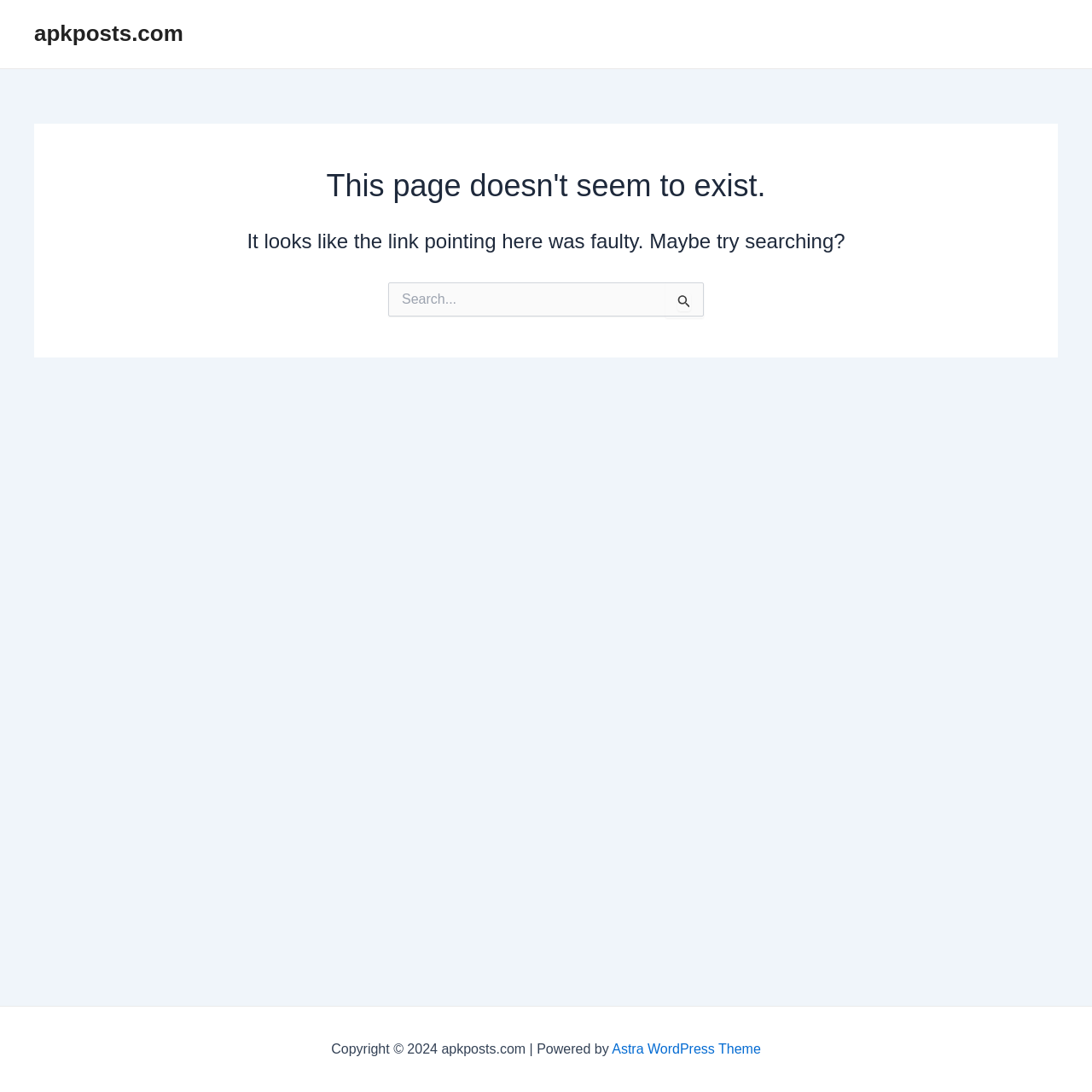What is the purpose of the search box?
Provide a thorough and detailed answer to the question.

The search box is accompanied by a static text 'Search for:' and a button 'Search', suggesting that it is used to search for content on the website.